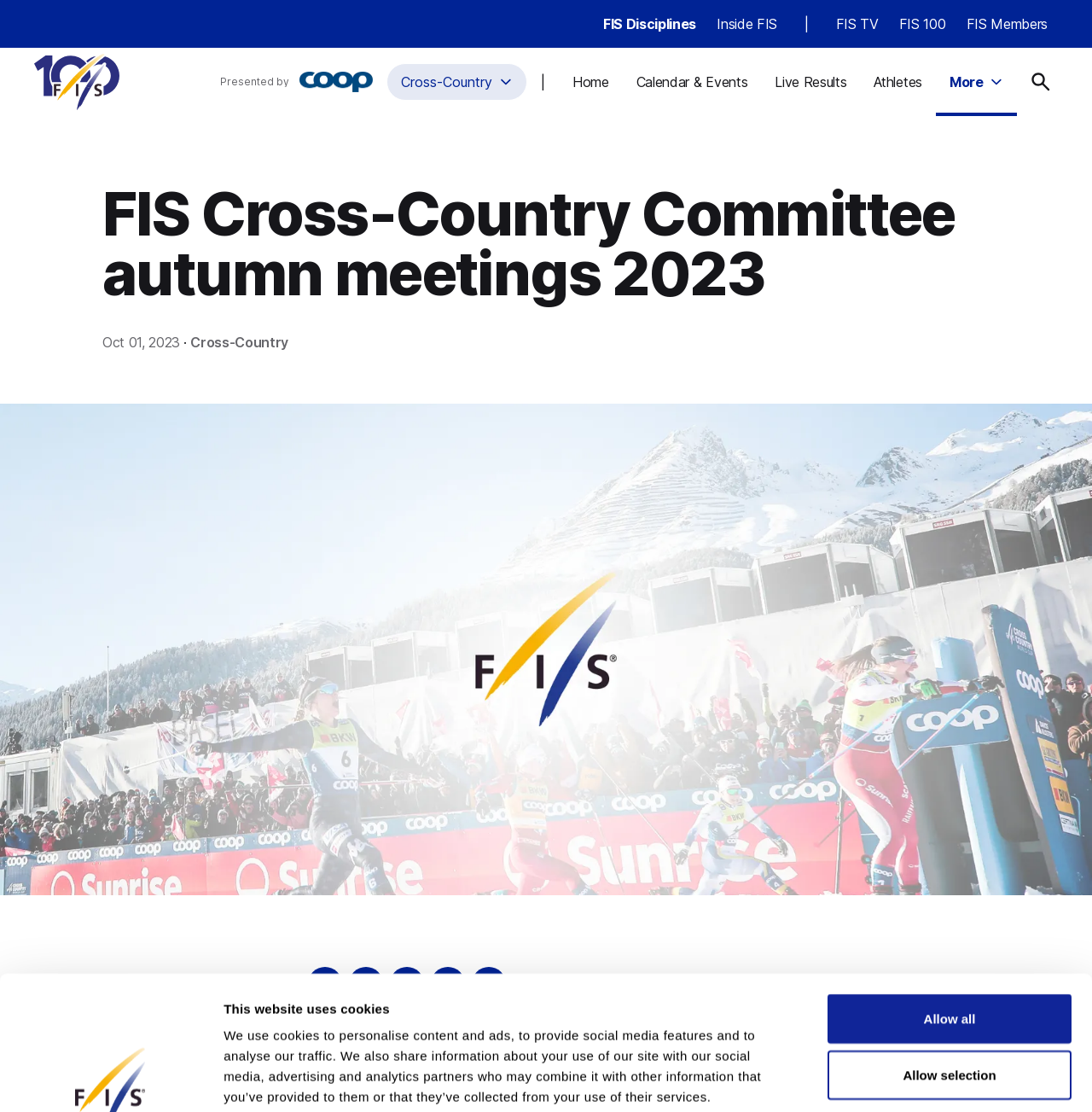Provide the bounding box coordinates in the format (top-left x, top-left y, bottom-right x, bottom-right y). All values are floating point numbers between 0 and 1. Determine the bounding box coordinate of the UI element described as: Subscribe

None